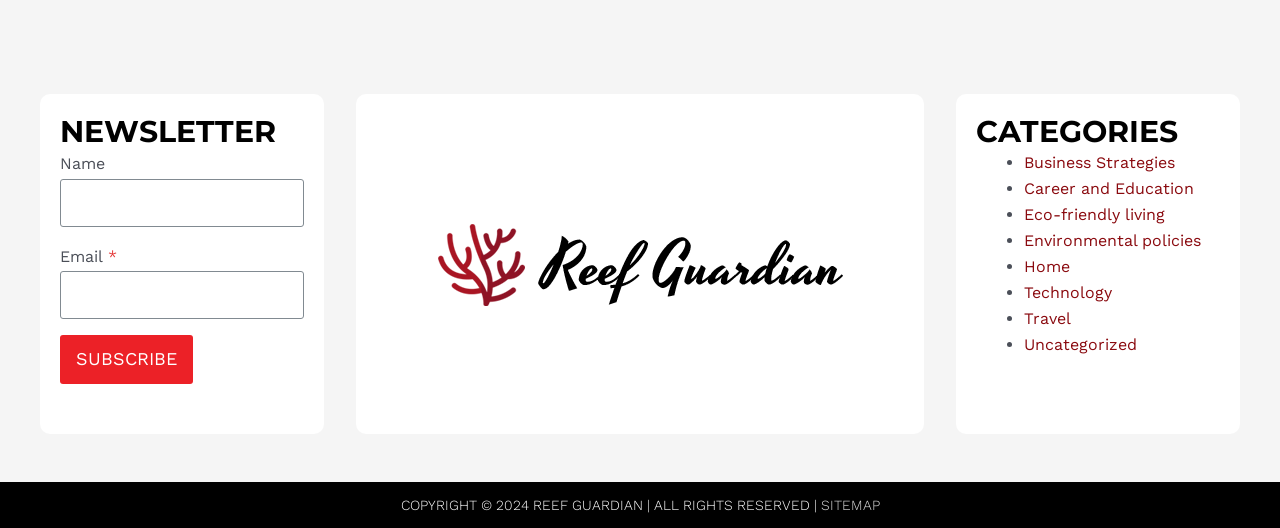Identify the bounding box coordinates of the region I need to click to complete this instruction: "Subscribe to the newsletter".

[0.047, 0.635, 0.151, 0.727]